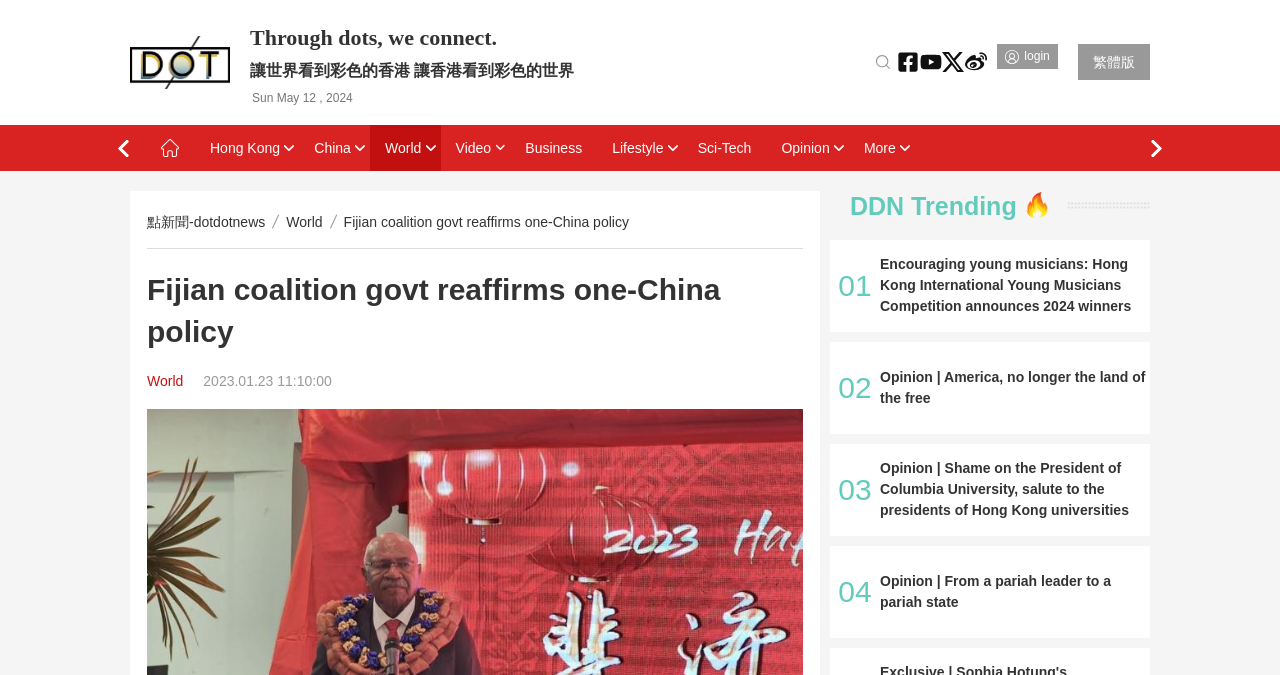How many trending articles are there?
Examine the webpage screenshot and provide an in-depth answer to the question.

I counted the number of trending articles by looking at the heading elements with the text 'DDN Trending' and the subsequent article headings, which are located at the bottom of the webpage.